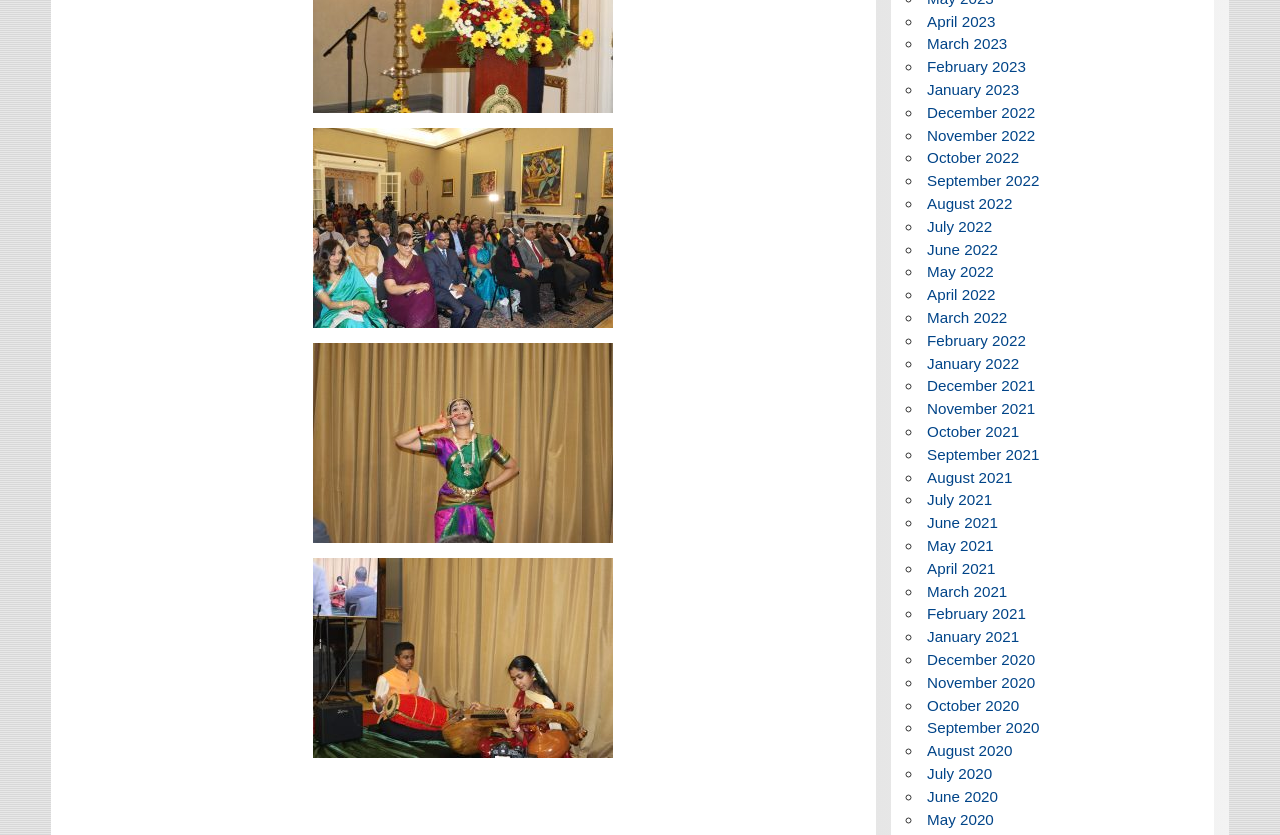Identify the bounding box coordinates of the region that needs to be clicked to carry out this instruction: "View May 2020". Provide these coordinates as four float numbers ranging from 0 to 1, i.e., [left, top, right, bottom].

[0.724, 0.971, 0.776, 0.991]